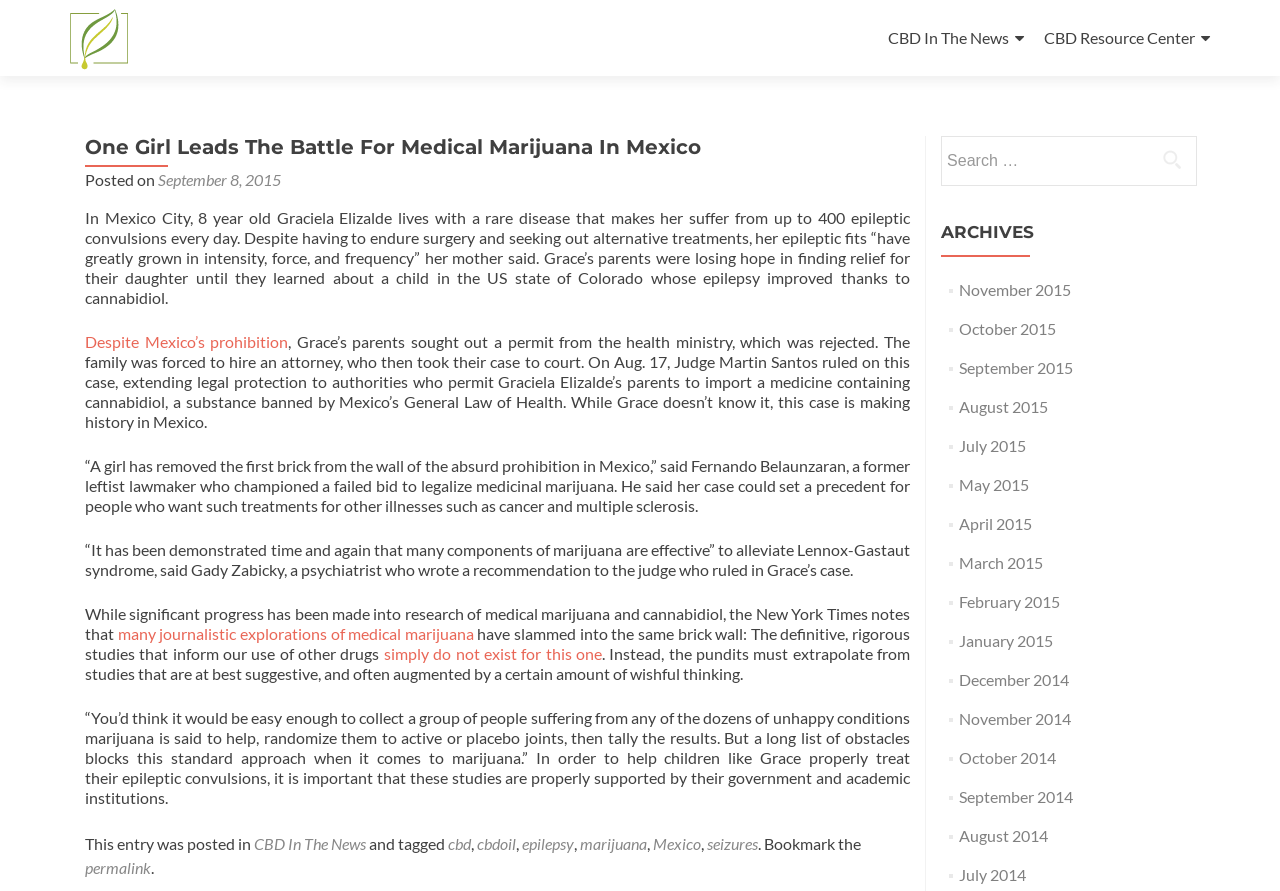Determine the bounding box coordinates of the section to be clicked to follow the instruction: "Click on 'JOIN MY EMAIL LIST'". The coordinates should be given as four float numbers between 0 and 1, formatted as [left, top, right, bottom].

None